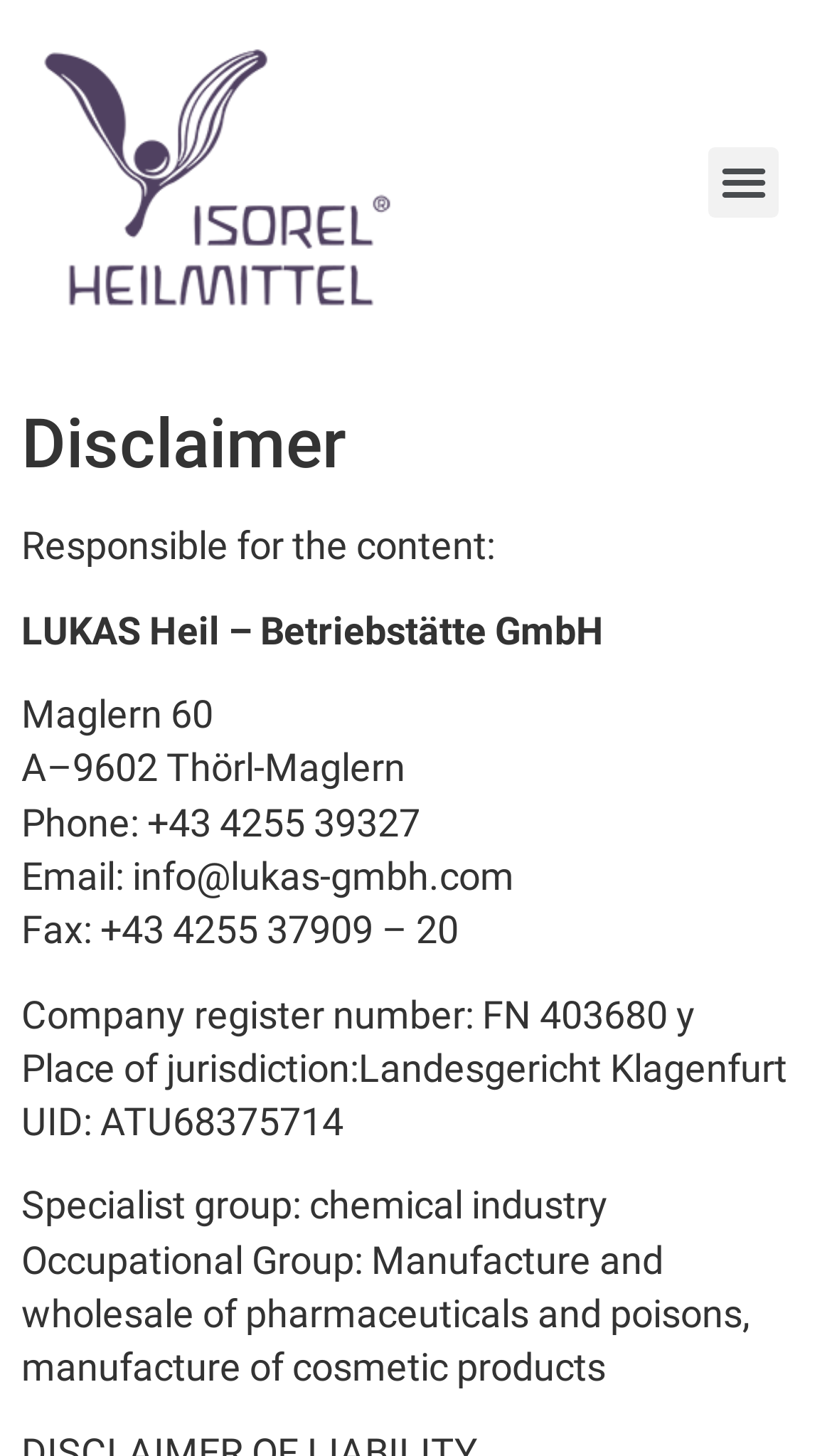What is the place of jurisdiction?
Based on the visual content, answer with a single word or a brief phrase.

Landesgericht Klagenfurt